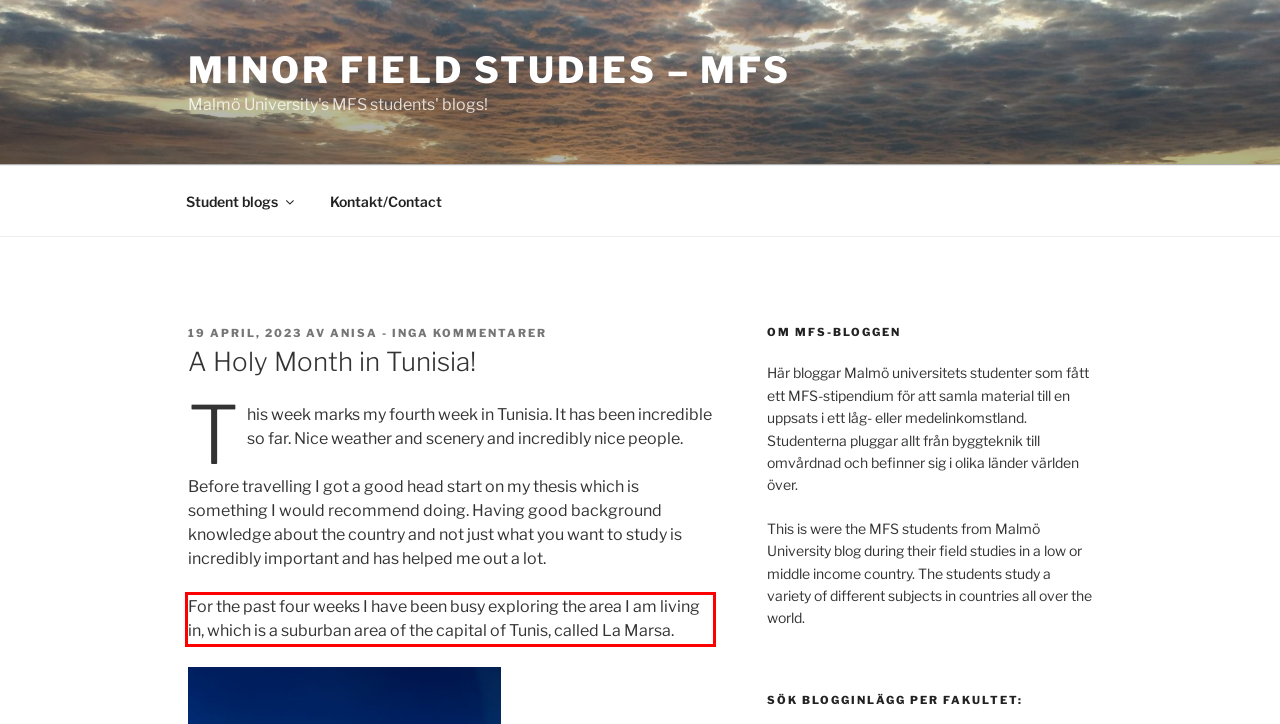Your task is to recognize and extract the text content from the UI element enclosed in the red bounding box on the webpage screenshot.

For the past four weeks I have been busy exploring the area I am living in, which is a suburban area of the capital of Tunis, called La Marsa.